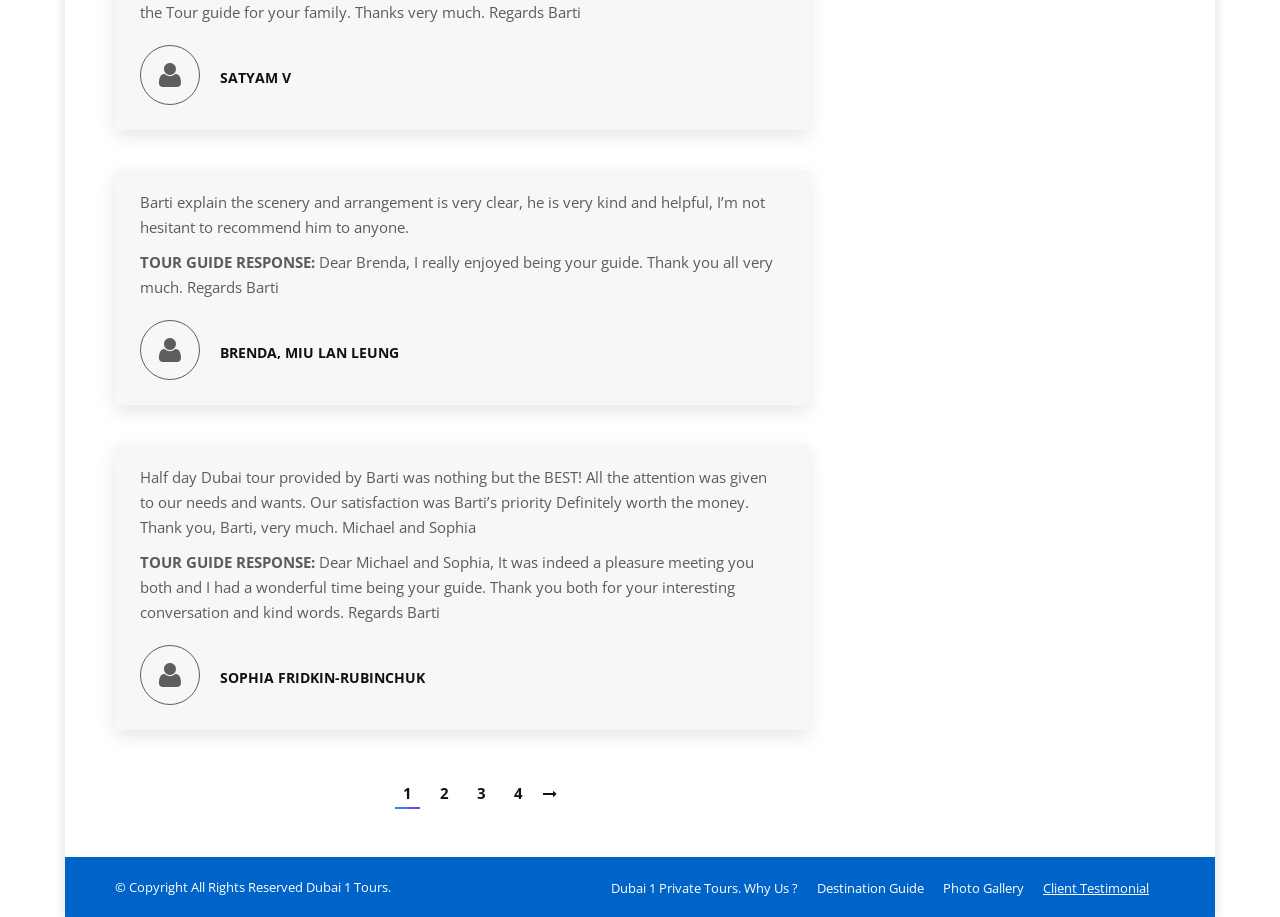Locate the bounding box coordinates of the UI element described by: "1". Provide the coordinates as four float numbers between 0 and 1, formatted as [left, top, right, bottom].

[0.308, 0.851, 0.328, 0.88]